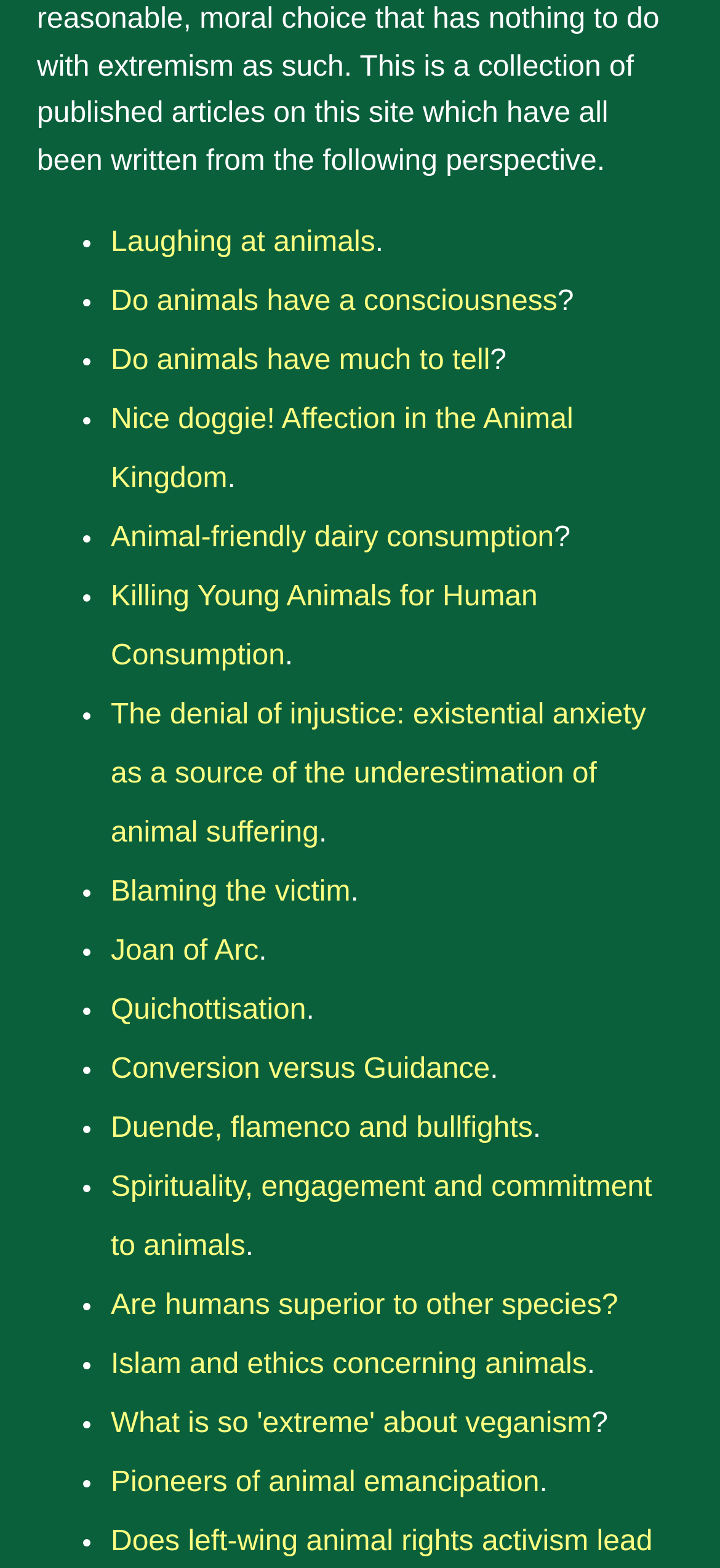Provide the bounding box coordinates for the UI element described in this sentence: "String art.". The coordinates should be four float values between 0 and 1, i.e., [left, top, right, bottom].

None